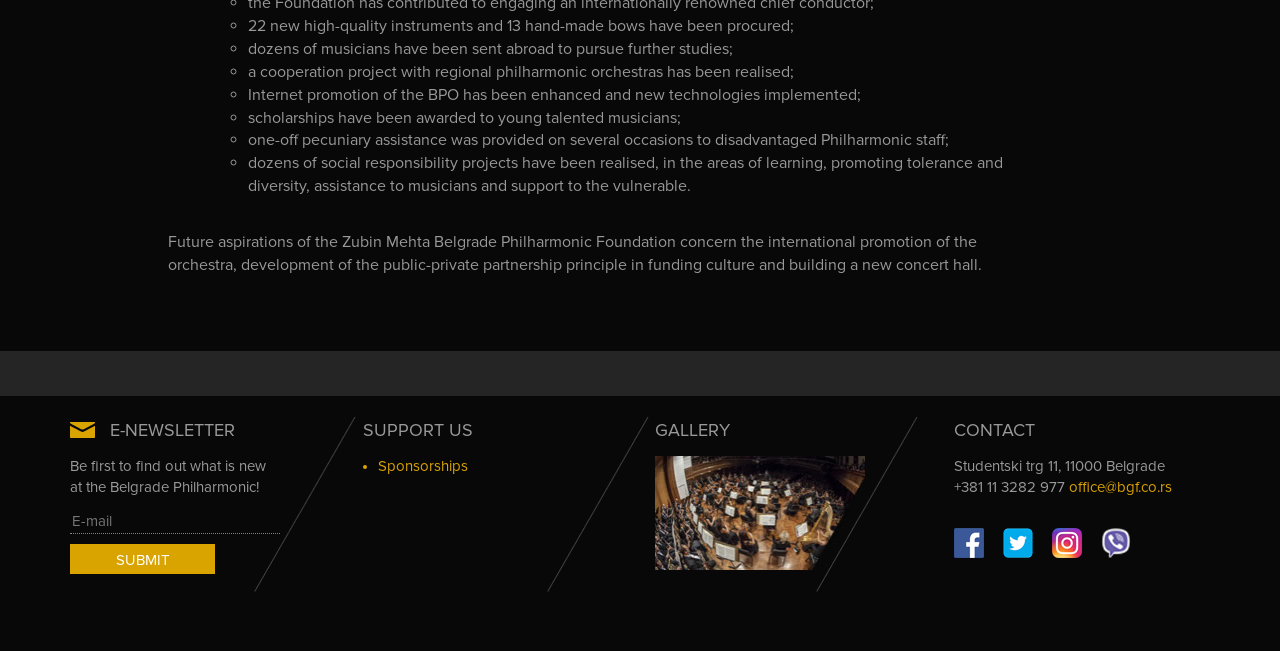What is the name of the philharmonic foundation mentioned on the webpage?
Please provide a single word or phrase in response based on the screenshot.

Zubin Mehta Belgrade Philharmonic Foundation